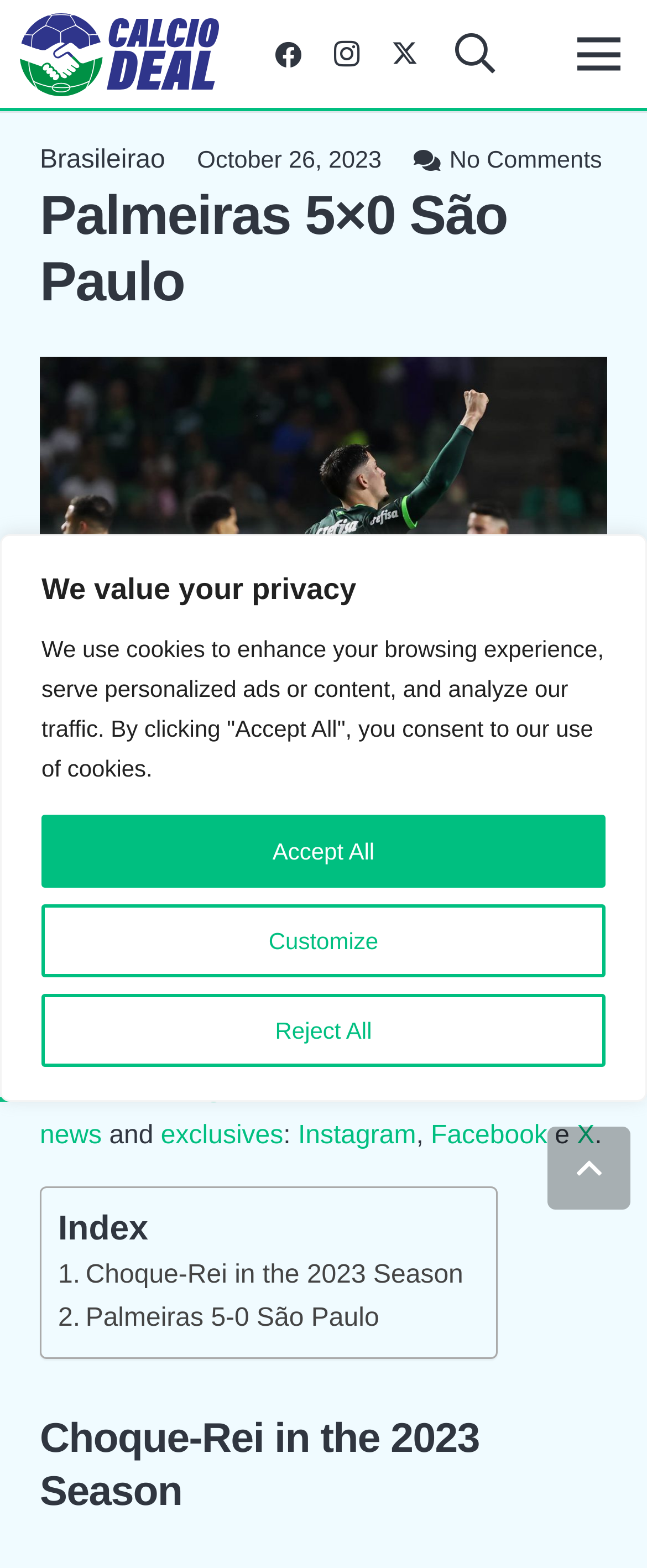Illustrate the webpage's structure and main components comprehensively.

The webpage appears to be a sports news article about a football match between Palmeiras and São Paulo. At the top of the page, there is a privacy notice with buttons to customize, reject, or accept cookies. Below this notice, there is a logo of Calcio Deal, a social media section with links to Facebook, Instagram, and Twitter, and a search button.

On the left side of the page, there is a menu section with links to Brasileirao and other options. The main content of the page is a news article with a heading "Palmeiras 5×0 São Paulo" and a brief summary of the match. The article is accompanied by a timestamp indicating when it was published.

Below the article, there are links to follow the website on social media and a section with links to related news articles, including "foreign football news" and "exclusives". The page also has a layout table with links to other articles, including "Choque-Rei in the 2023 Season" and "Palmeiras 5-0 São Paulo".

At the very bottom of the page, there is a "Back to top" button and a progress bar. There are no images on the page except for a small icon next to the Twitter link.